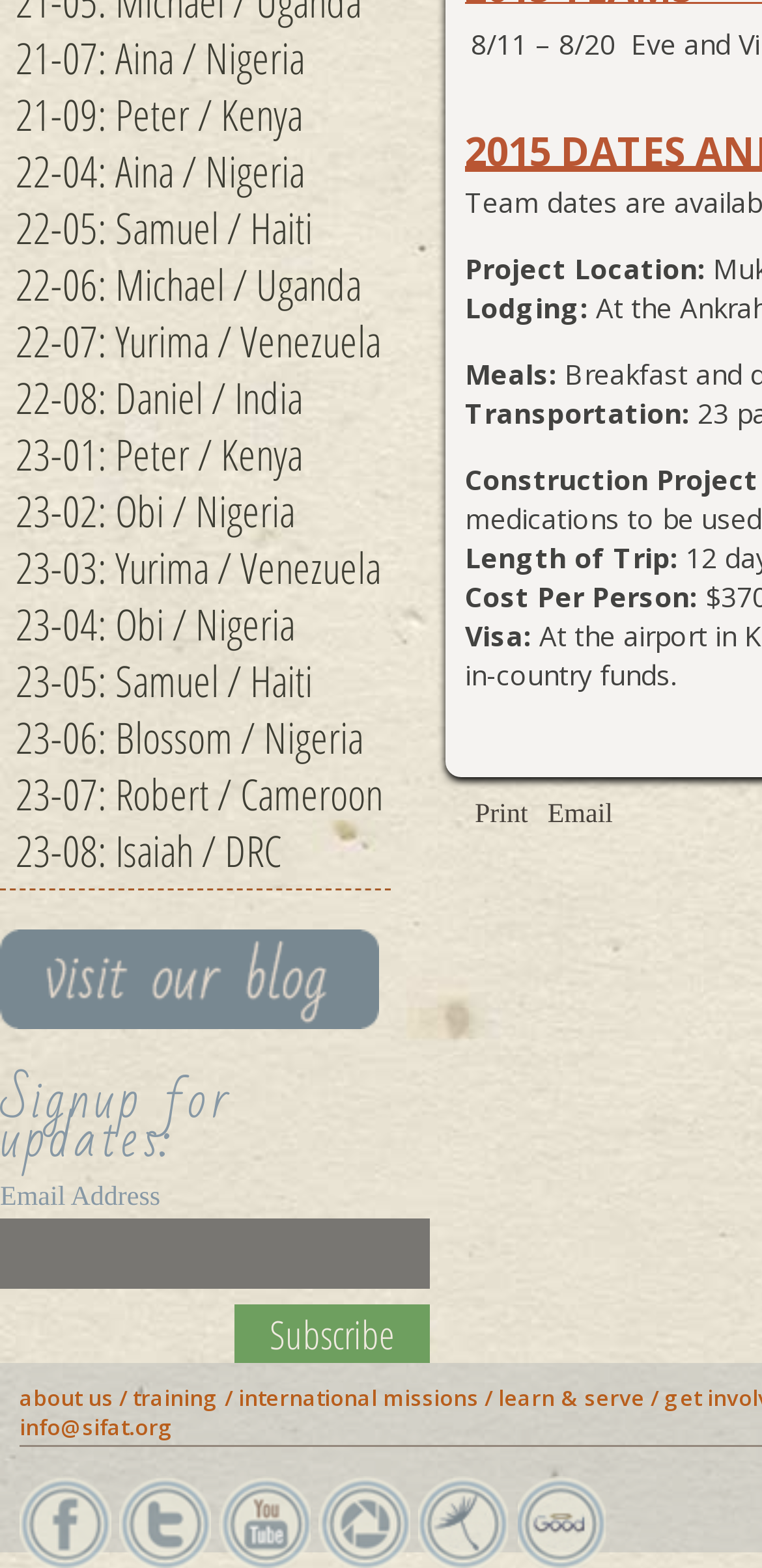Identify the bounding box coordinates of the region that needs to be clicked to carry out this instruction: "Click on the 'about us' link". Provide these coordinates as four float numbers ranging from 0 to 1, i.e., [left, top, right, bottom].

[0.026, 0.882, 0.149, 0.9]